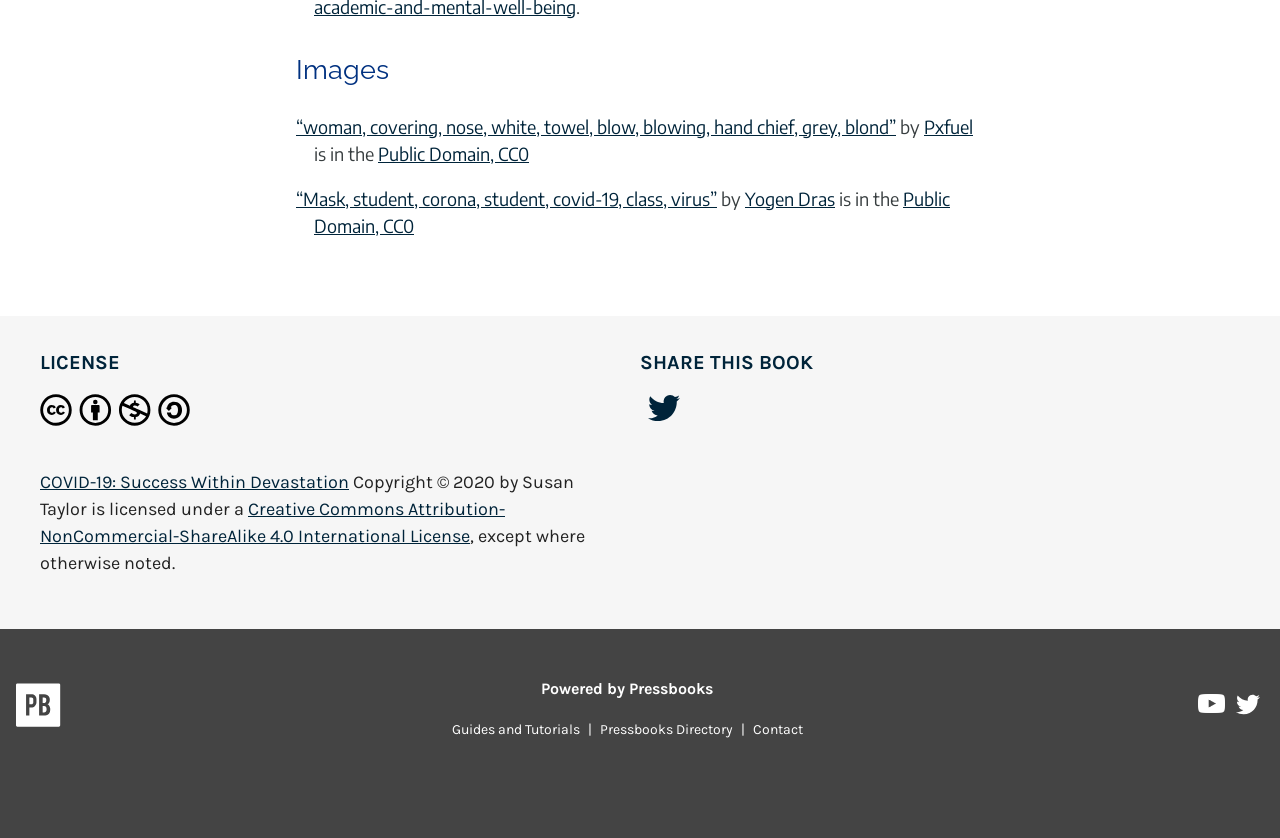Determine the bounding box of the UI component based on this description: "Pressbooks on YouTube". The bounding box coordinates should be four float values between 0 and 1, i.e., [left, top, right, bottom].

[0.936, 0.828, 0.959, 0.865]